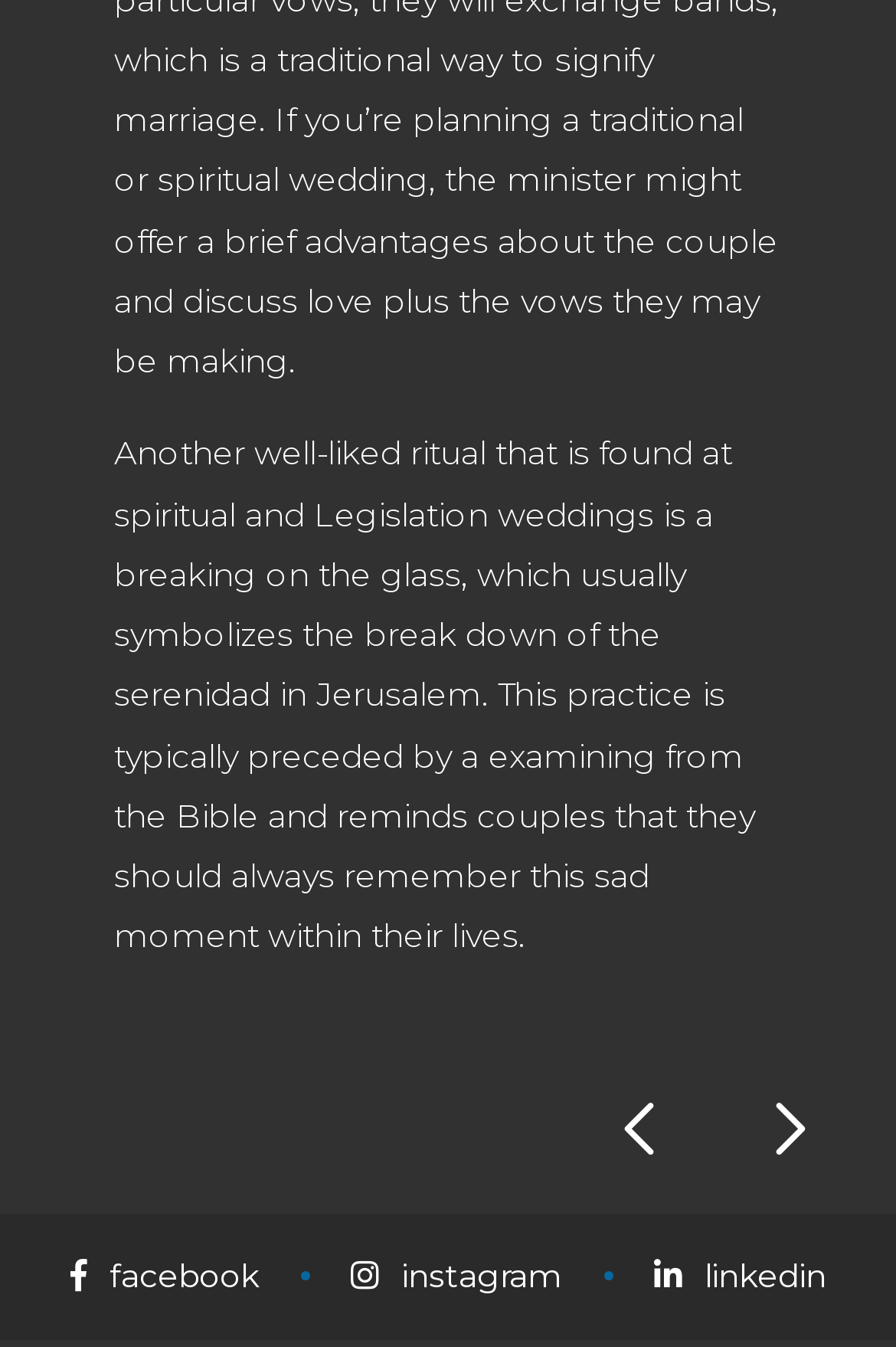Based on the element description "title="Home"", predict the bounding box coordinates of the UI element.

None